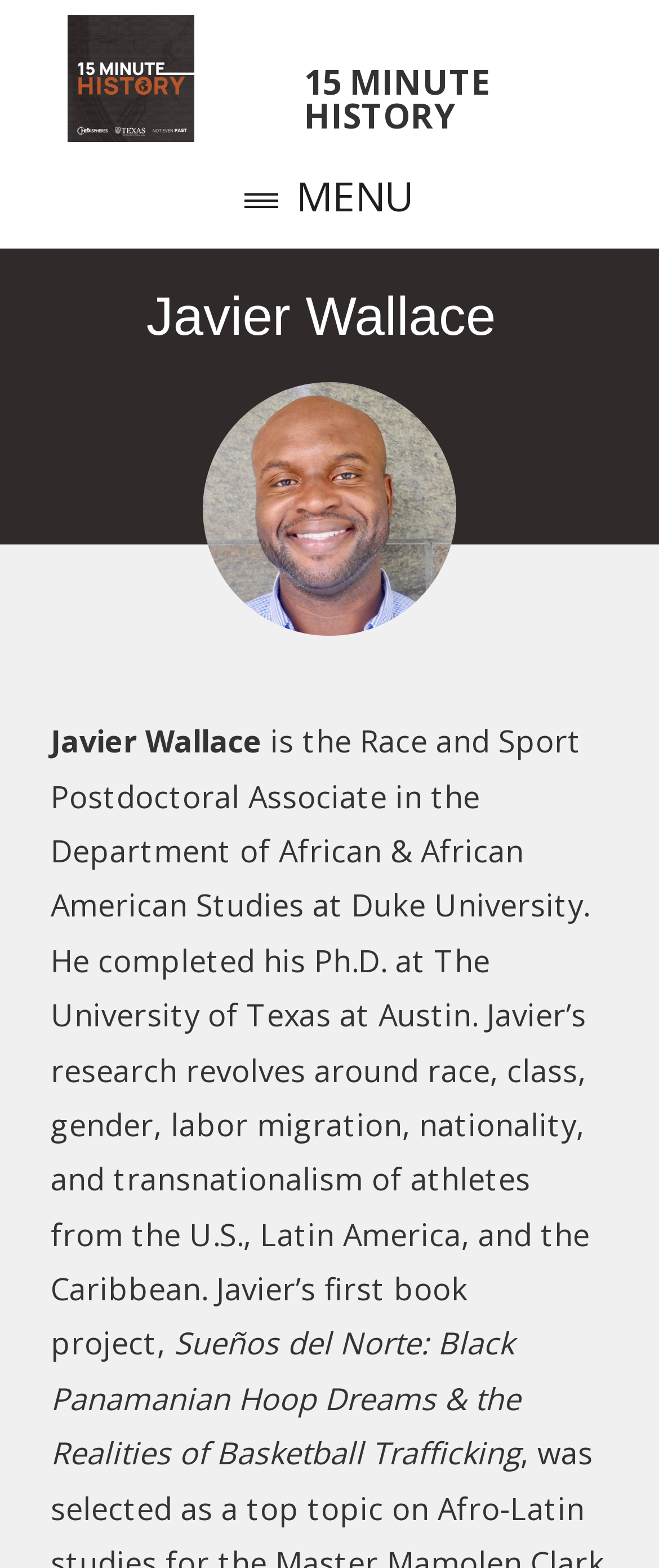Based on the element description: "Menu", identify the UI element and provide its bounding box coordinates. Use four float numbers between 0 and 1, [left, top, right, bottom].

[0.103, 0.091, 0.897, 0.148]